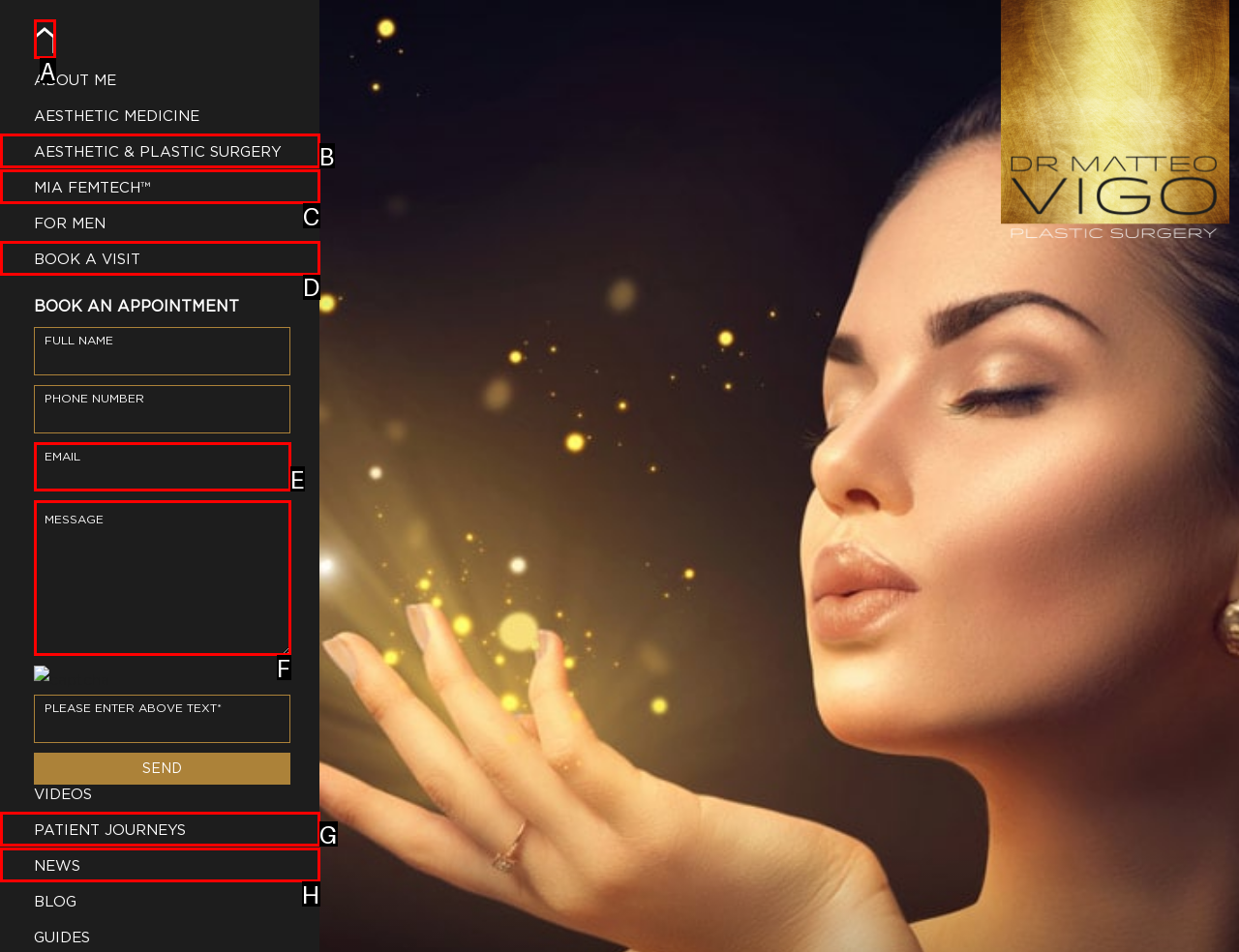Please indicate which HTML element should be clicked to fulfill the following task: Click the BOOK A VISIT link. Provide the letter of the selected option.

D